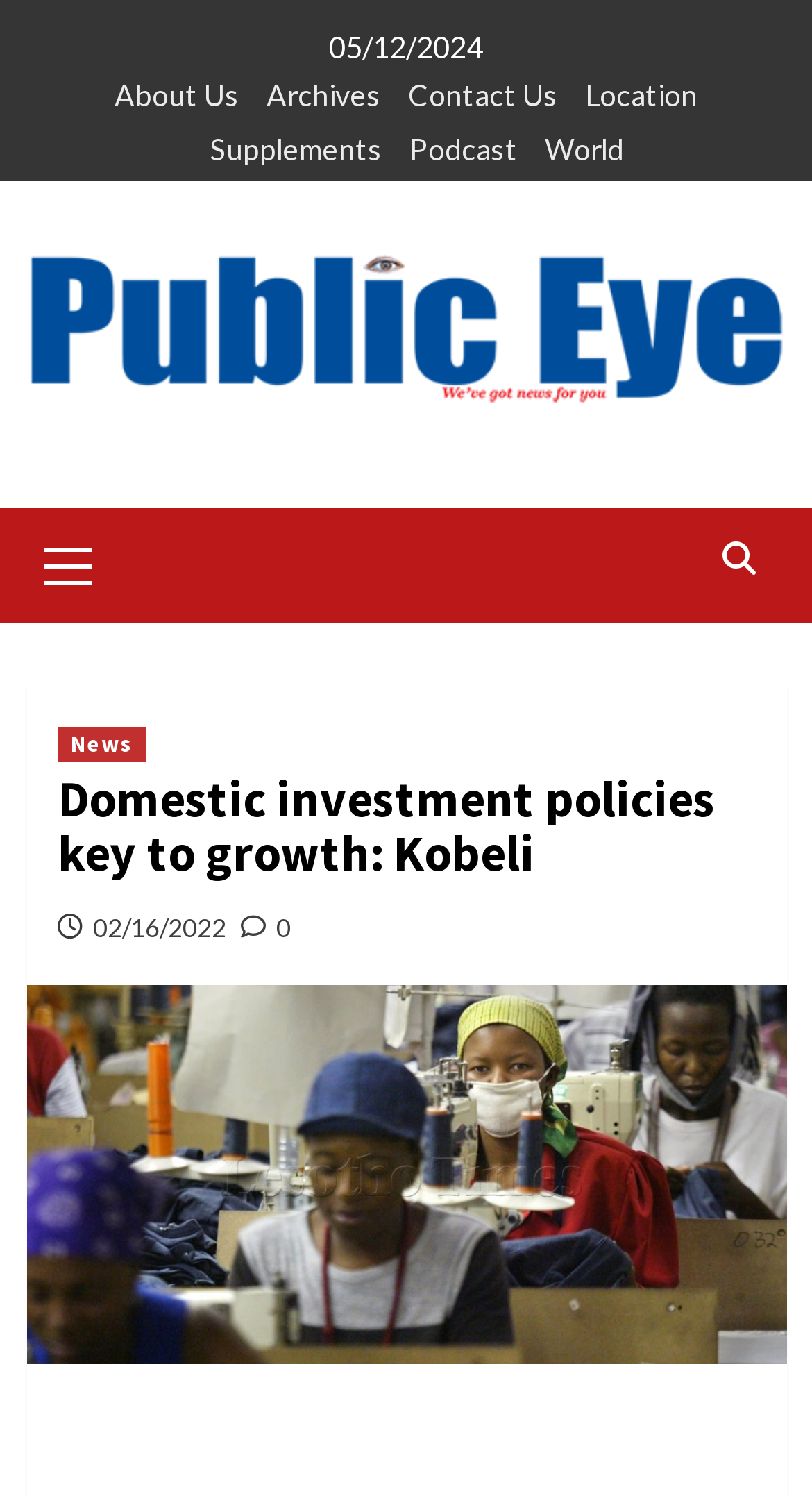Locate the bounding box coordinates of the element that needs to be clicked to carry out the instruction: "Go to Archives". The coordinates should be given as four float numbers ranging from 0 to 1, i.e., [left, top, right, bottom].

[0.303, 0.05, 0.469, 0.085]